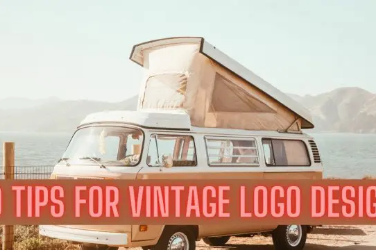Based on the image, provide a detailed response to the question:
What is the inspiration for the design?

The inspiration for the design can be inferred from the backdrop featuring rolling hills and a tranquil body of water, which suggests that the design draws inspiration from nature.